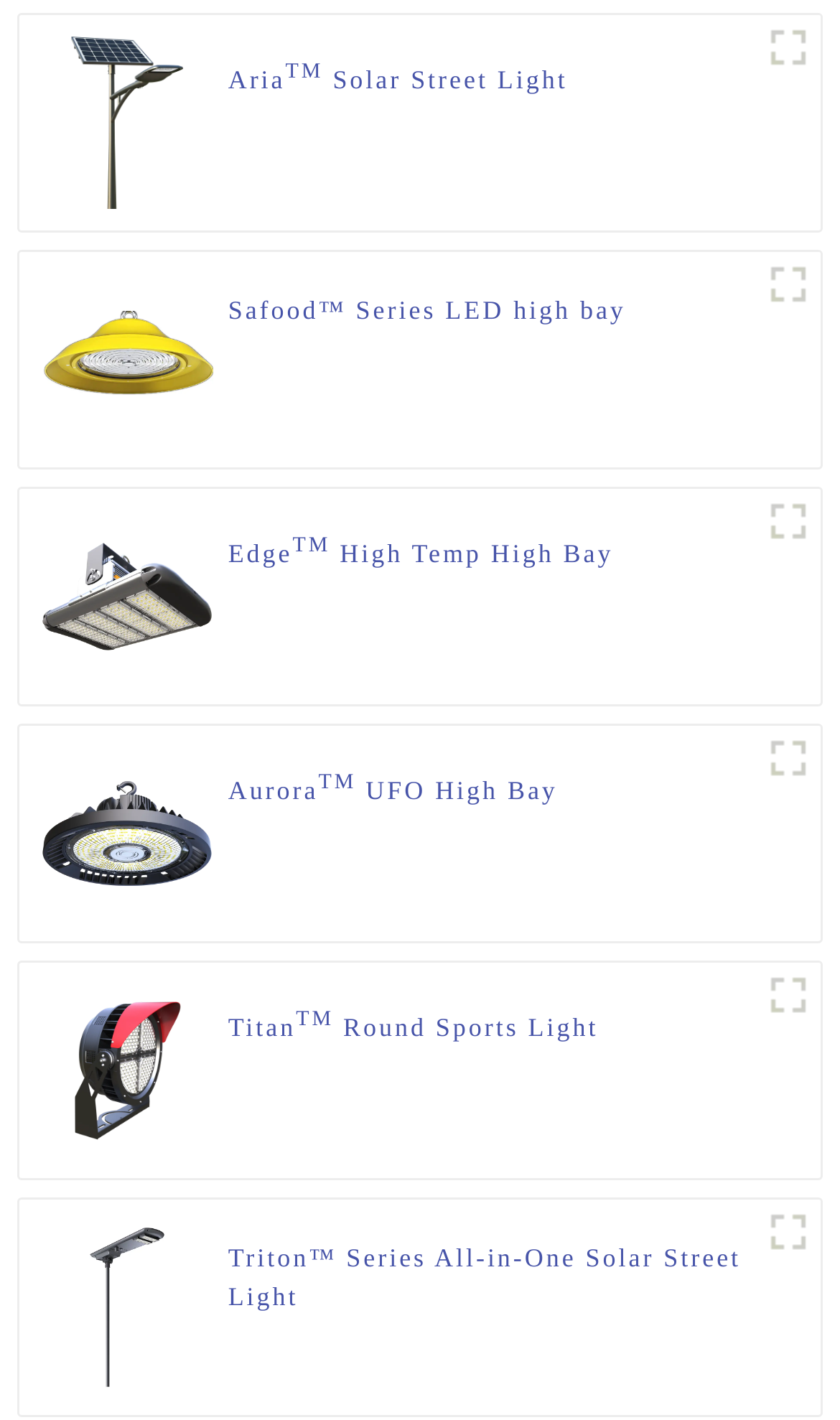What is the name of the product in the last figure?
Offer a detailed and exhaustive answer to the question.

I analyzed the last figure element with ID 312, which contains a link with text 'Triton Series All-in-One Solar Street Light'. This text is likely the product name.